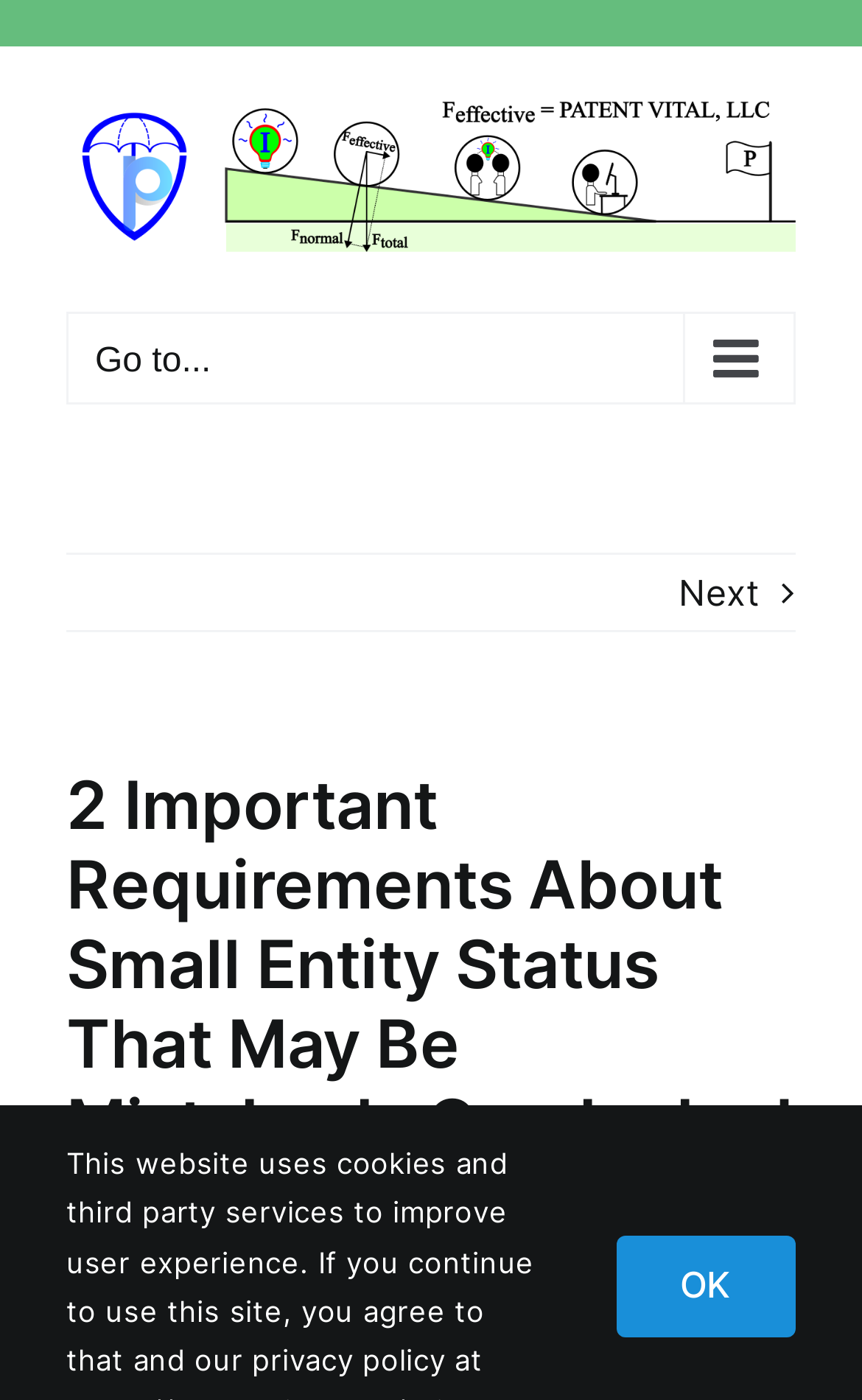Give a detailed account of the webpage, highlighting key information.

The webpage appears to be an article from PATENT VITAL, LLC, with a focus on small entity status and patent applications. At the top left of the page, there is a logo for "Patent agent's application preparation, filing, prosecution" accompanied by a link with the same name. 

Below the logo, there is a navigation menu labeled "Main Menu Mobile" with a button to expand or collapse it. To the right of the navigation menu, there is a "Next" link with an arrow icon.

The main content of the page is headed by a title "2 Important Requirements About Small Entity Status That May Be Mistakenly Overlooked", which is positioned below the navigation menu. 

At the bottom of the page, there is a short article description or subtitle "(Short Article from PATENT VITAL, LLC)". 

Finally, at the bottom right of the page, there is an "OK" link.